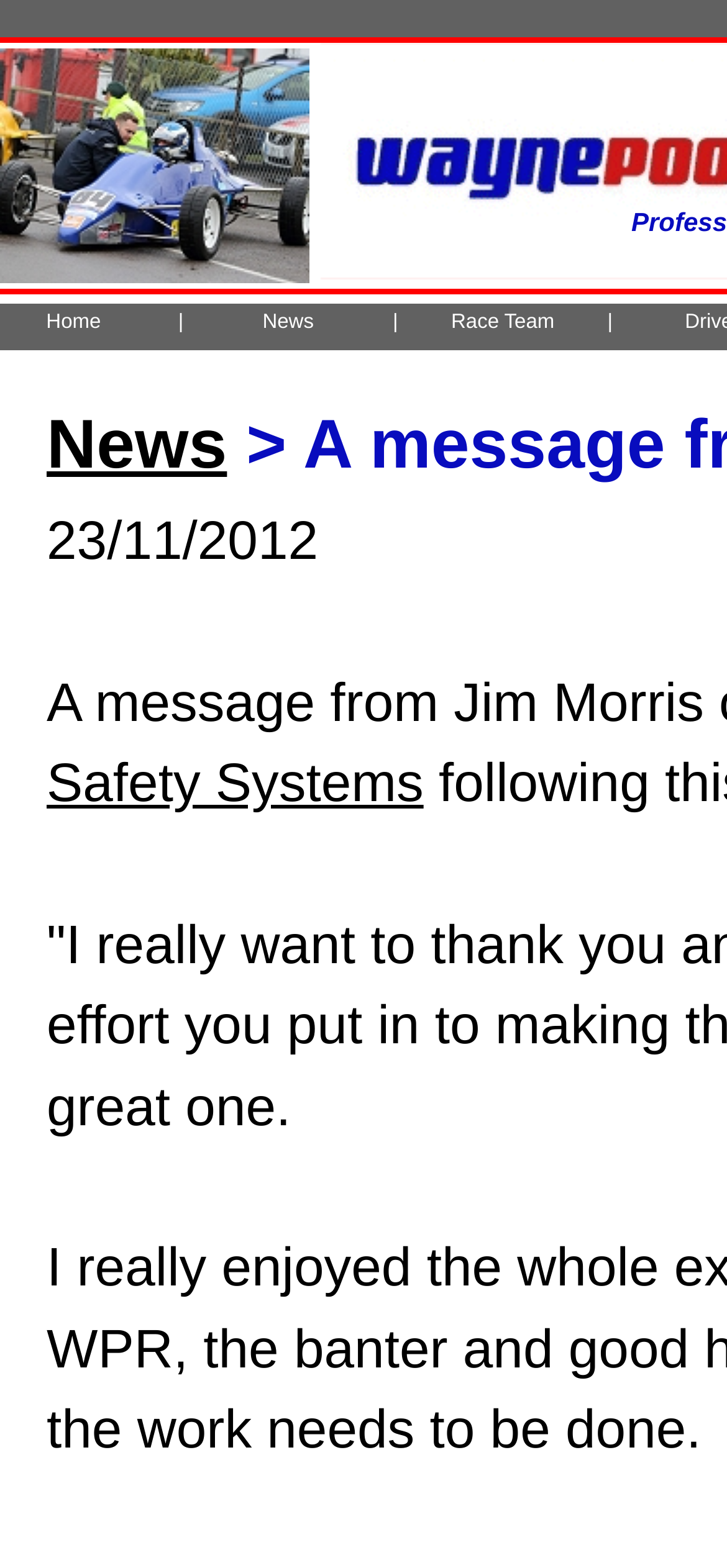Using the element description Race Team, predict the bounding box coordinates for the UI element. Provide the coordinates in (top-left x, top-left y, bottom-right x, bottom-right y) format with values ranging from 0 to 1.

[0.62, 0.198, 0.763, 0.213]